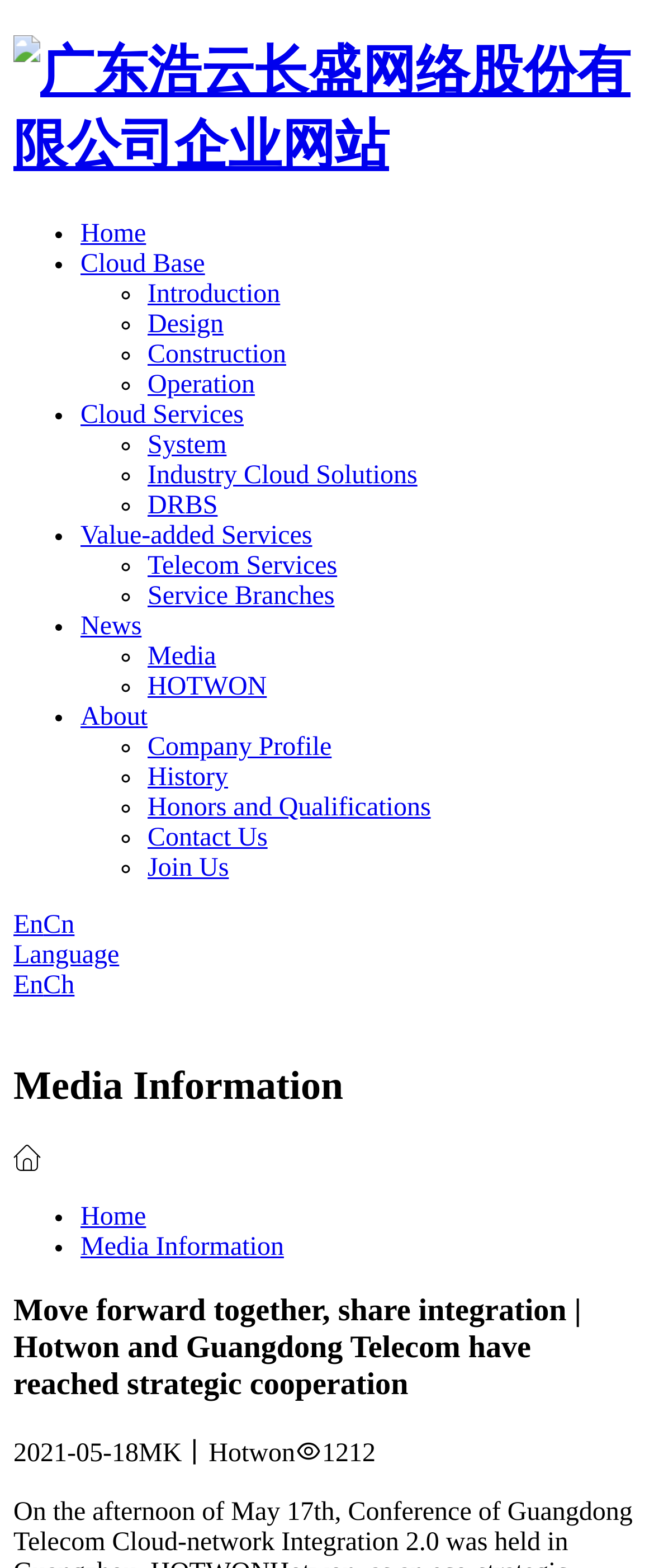Please determine the bounding box coordinates of the element's region to click in order to carry out the following instruction: "leave a comment". The coordinates should be four float numbers between 0 and 1, i.e., [left, top, right, bottom].

None